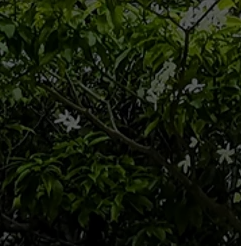Use a single word or phrase to answer the question:
What is emphasized in the composition of the image?

harmony between nature and flora